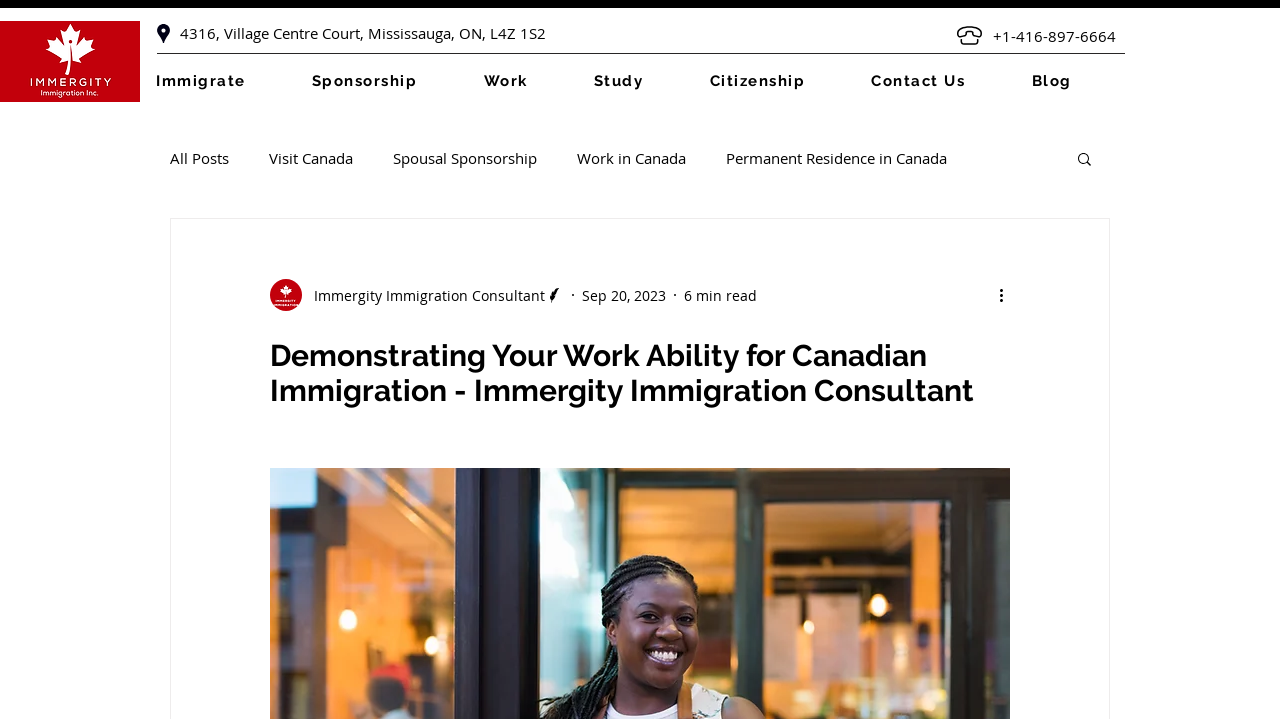Specify the bounding box coordinates of the area to click in order to execute this command: 'Read the 'All Posts' blog'. The coordinates should consist of four float numbers ranging from 0 to 1, and should be formatted as [left, top, right, bottom].

[0.133, 0.206, 0.179, 0.234]